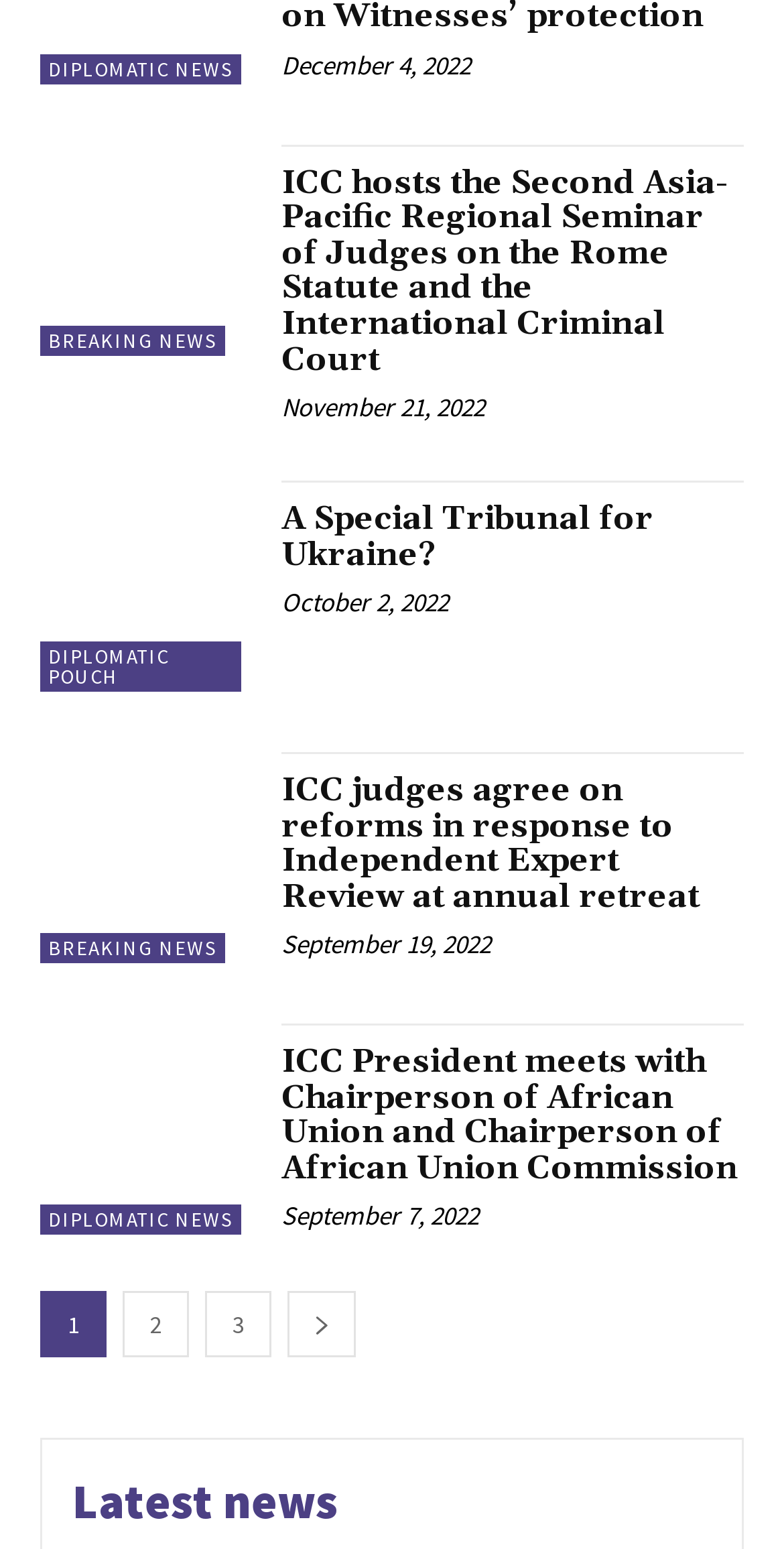Identify the bounding box coordinates for the UI element described as: "A Special Tribunal for Ukraine?". The coordinates should be provided as four floats between 0 and 1: [left, top, right, bottom].

[0.359, 0.322, 0.833, 0.371]